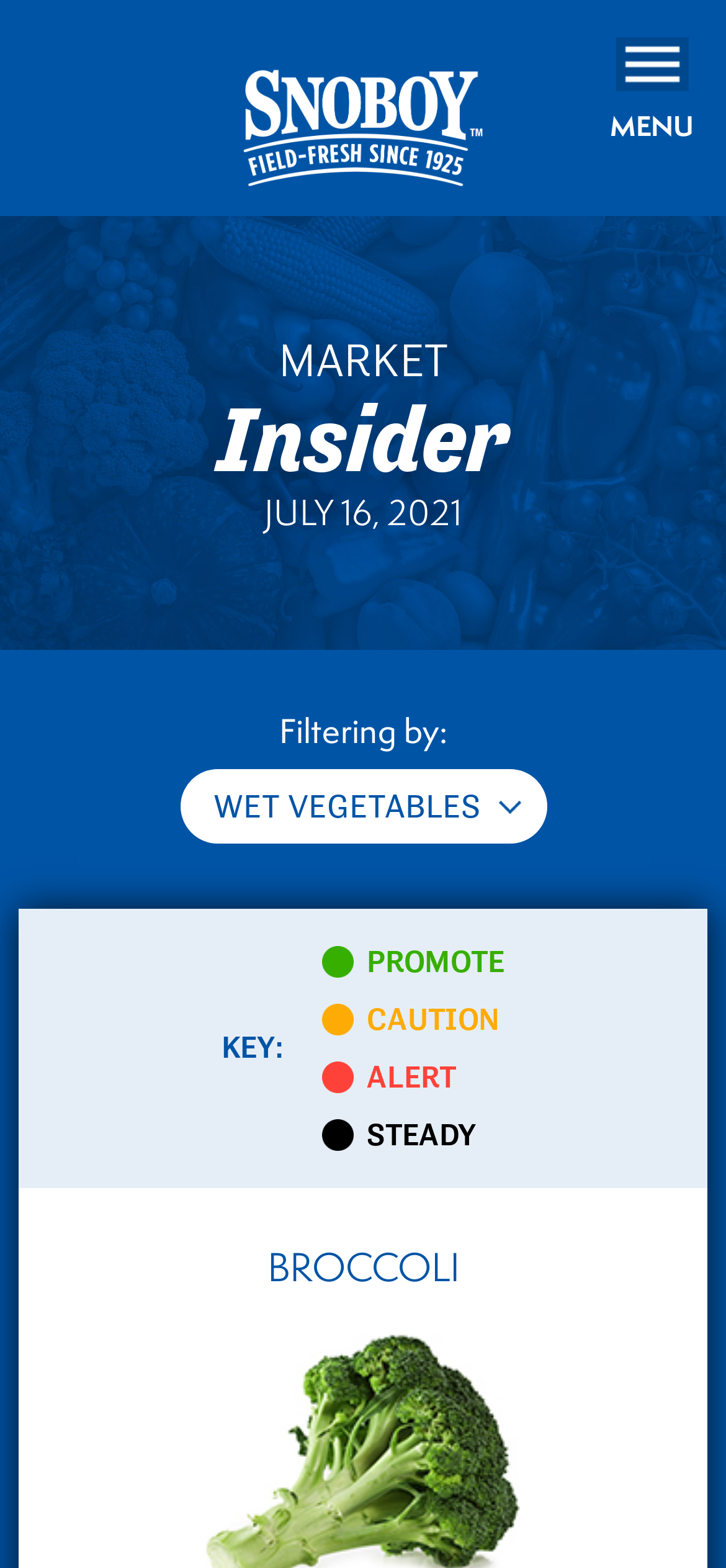What is the logo of the website? Observe the screenshot and provide a one-word or short phrase answer.

Snoboy logo